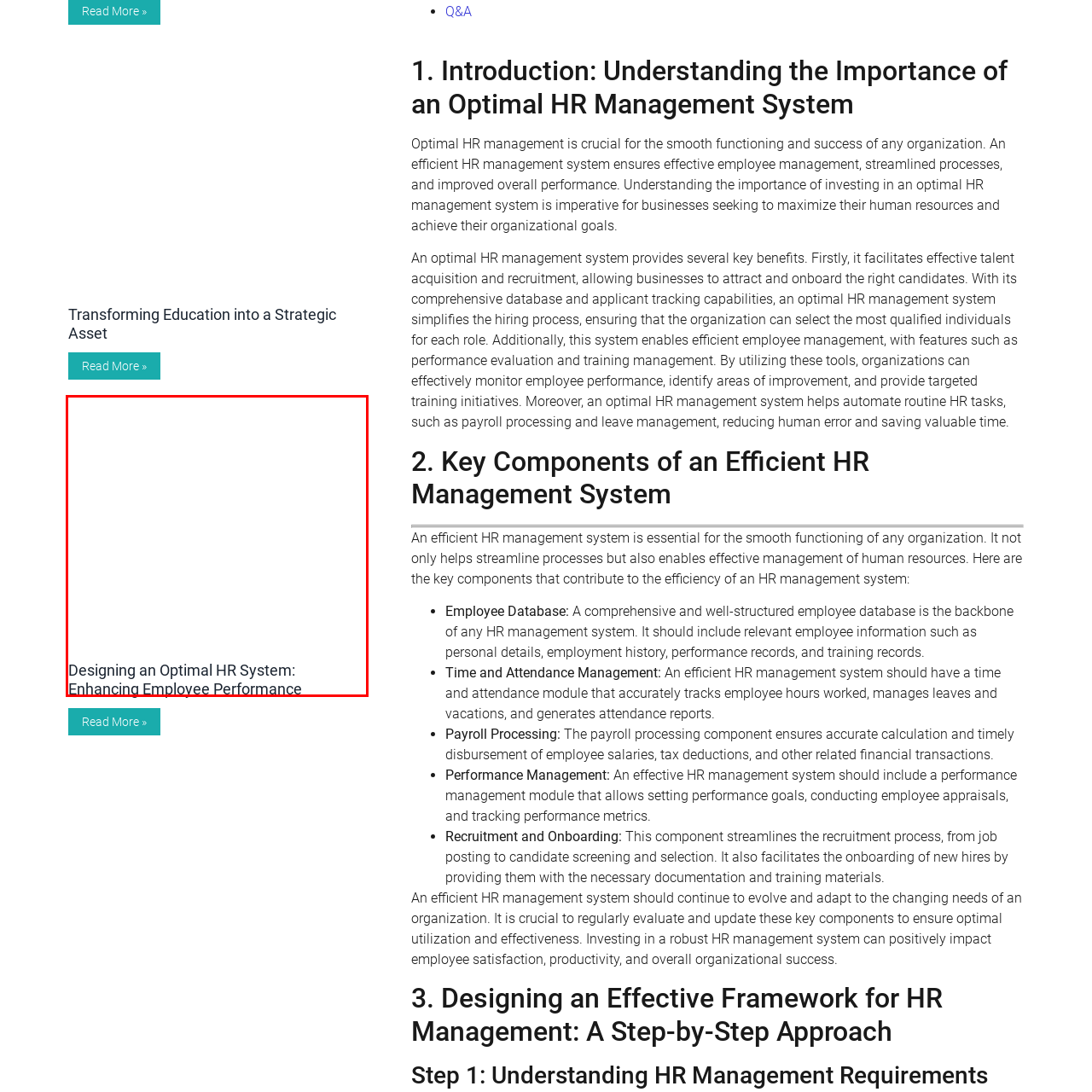Take a close look at the image outlined in red and answer the ensuing question with a single word or phrase:
What is the ultimate goal of the HR system?

Organizational success